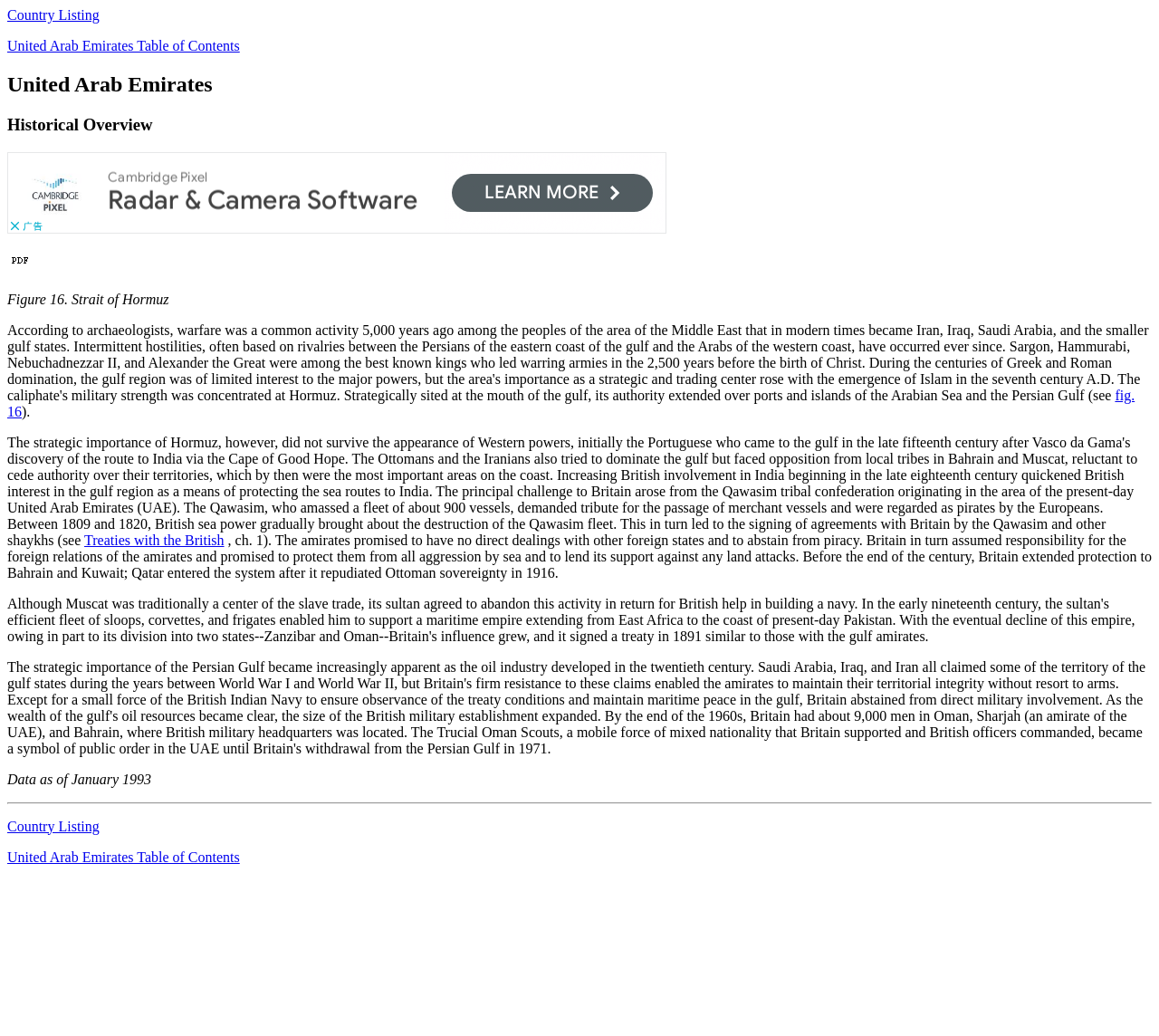What did Britain assume responsibility for in the treaties with the amirates?
Identify the answer in the screenshot and reply with a single word or phrase.

foreign relations